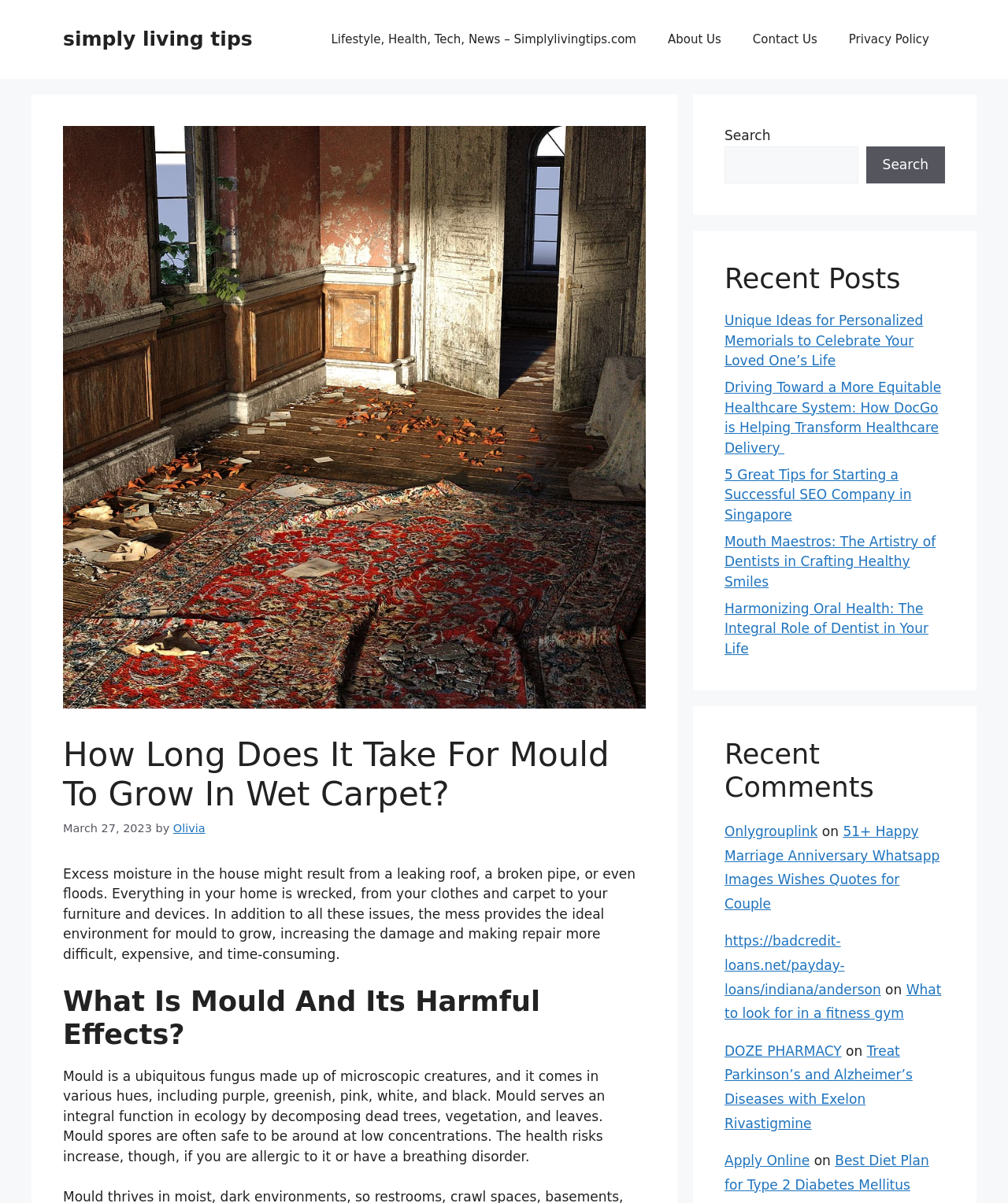What is the topic of the main article?
Using the image as a reference, give an elaborate response to the question.

The main article's heading is 'How Long Does It Take For Mould To Grow In Wet Carpet?' and the content discusses the issue of mould growth in wet carpet, so the topic of the main article is mould growth in wet carpet.